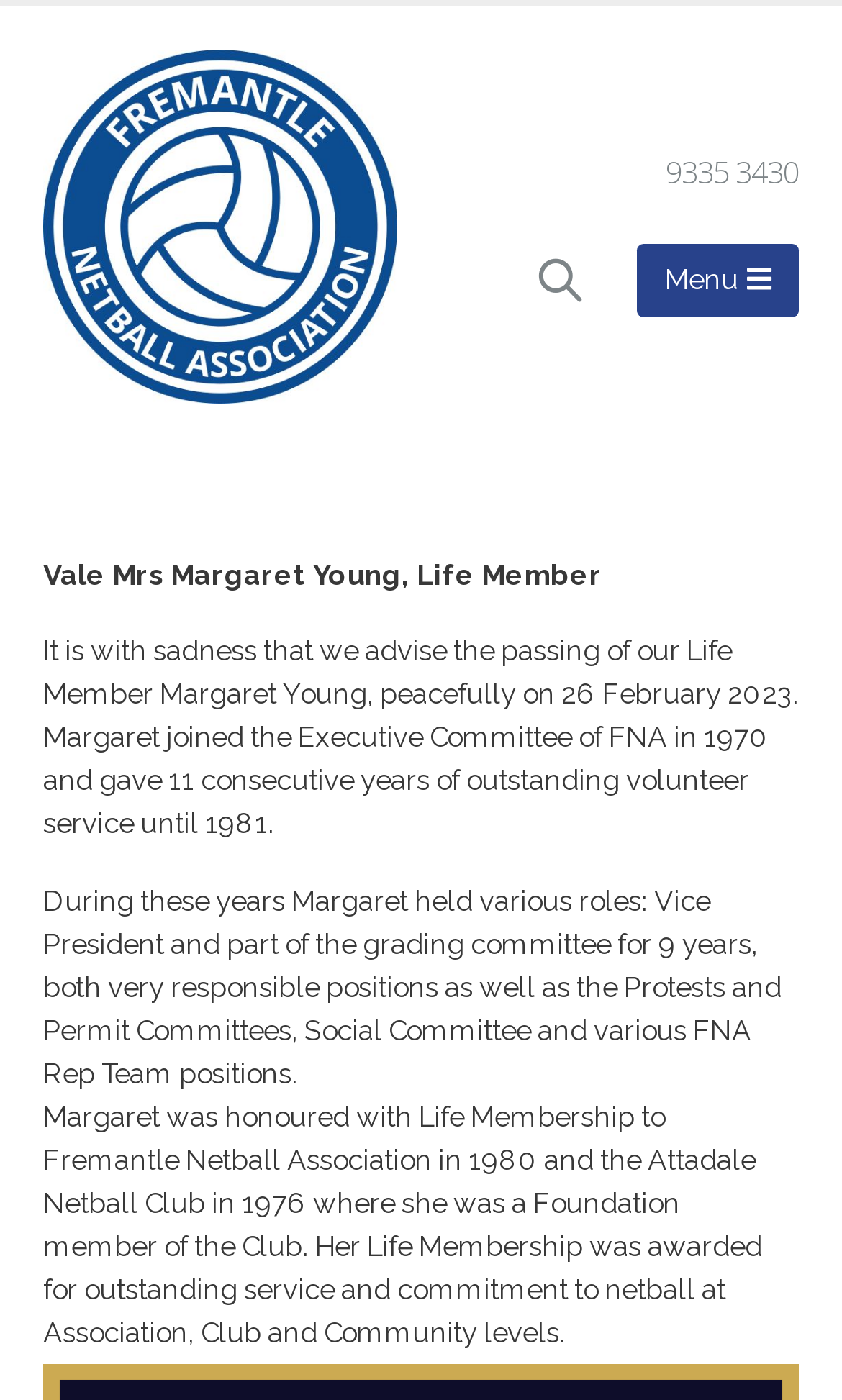What year was Margaret Young awarded Life Membership to Fremantle Netball Association?
Please provide a single word or phrase as the answer based on the screenshot.

1980